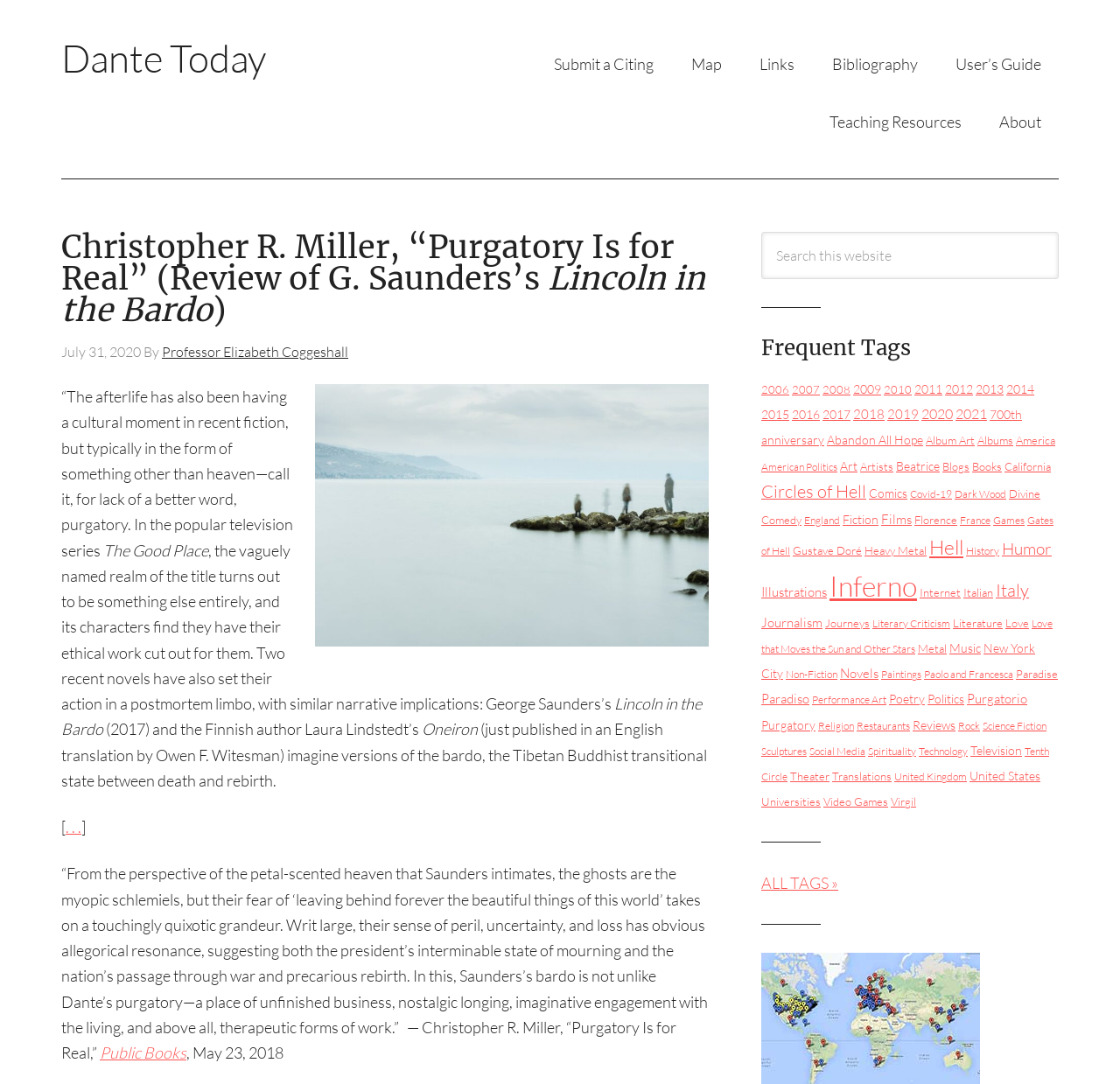Determine the bounding box coordinates of the clickable area required to perform the following instruction: "Visit the page of Professor Elizabeth Coggeshall". The coordinates should be represented as four float numbers between 0 and 1: [left, top, right, bottom].

[0.145, 0.316, 0.311, 0.333]